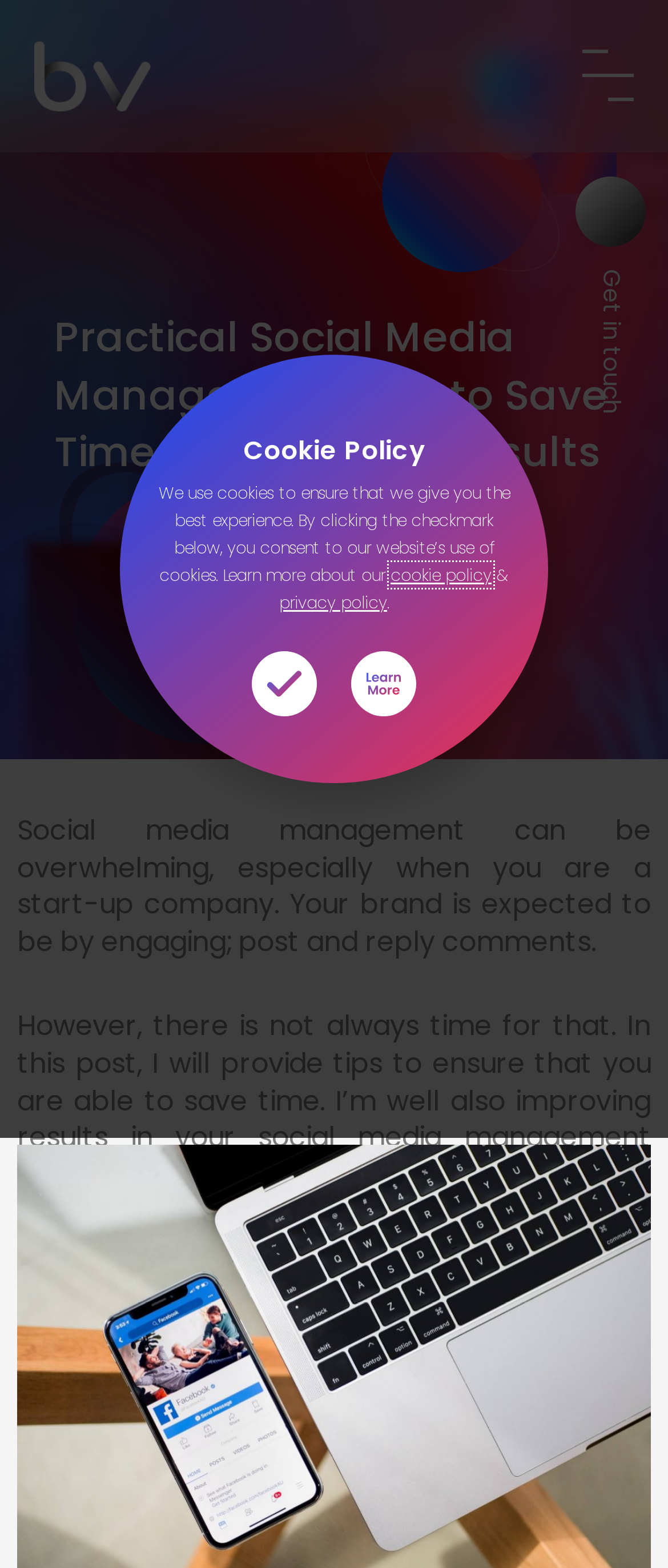Specify the bounding box coordinates (top-left x, top-left y, bottom-right x, bottom-right y) of the UI element in the screenshot that matches this description: Download Catalog as PDF

None